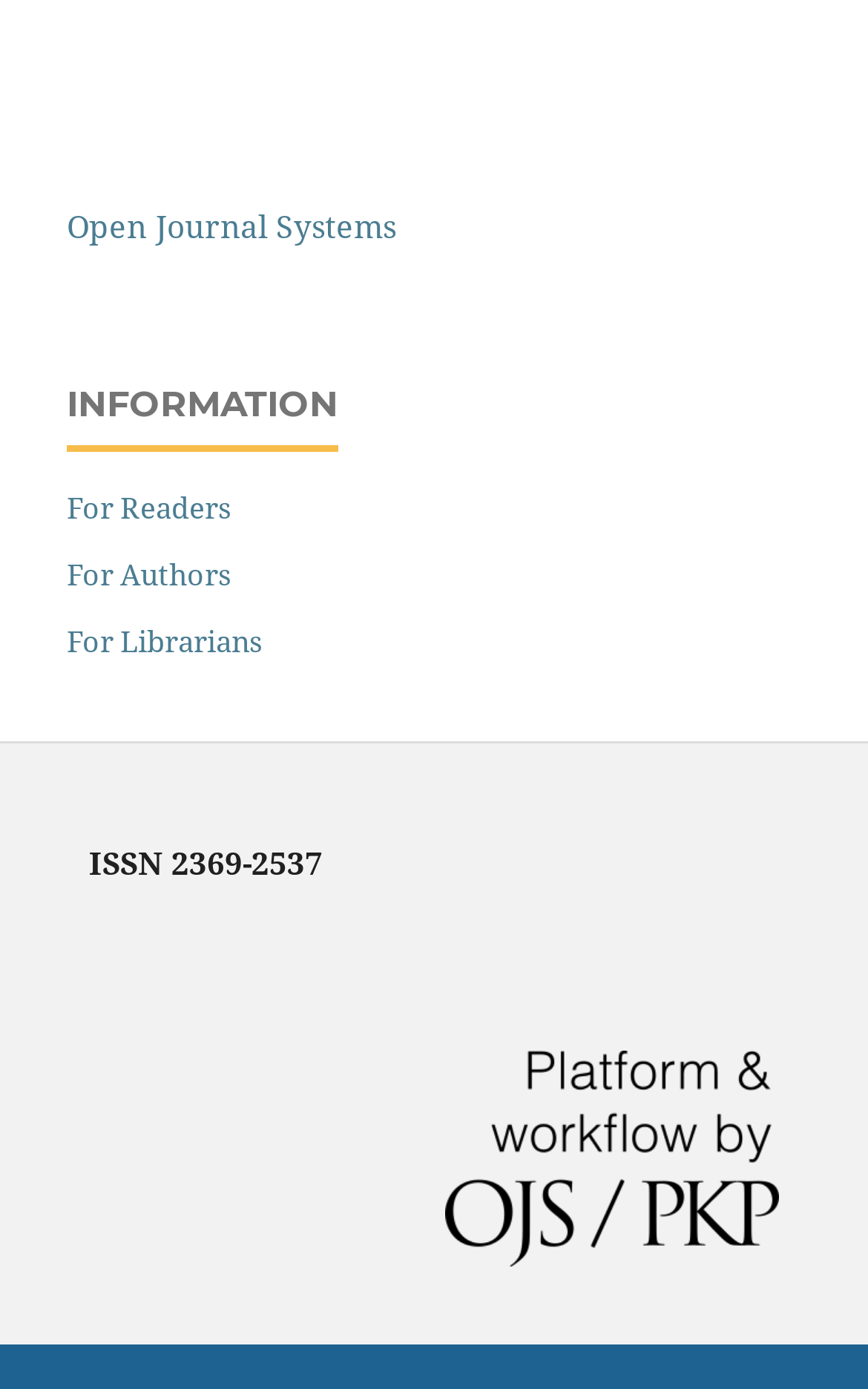From the webpage screenshot, predict the bounding box of the UI element that matches this description: "Open Journal Systems".

[0.077, 0.147, 0.456, 0.178]